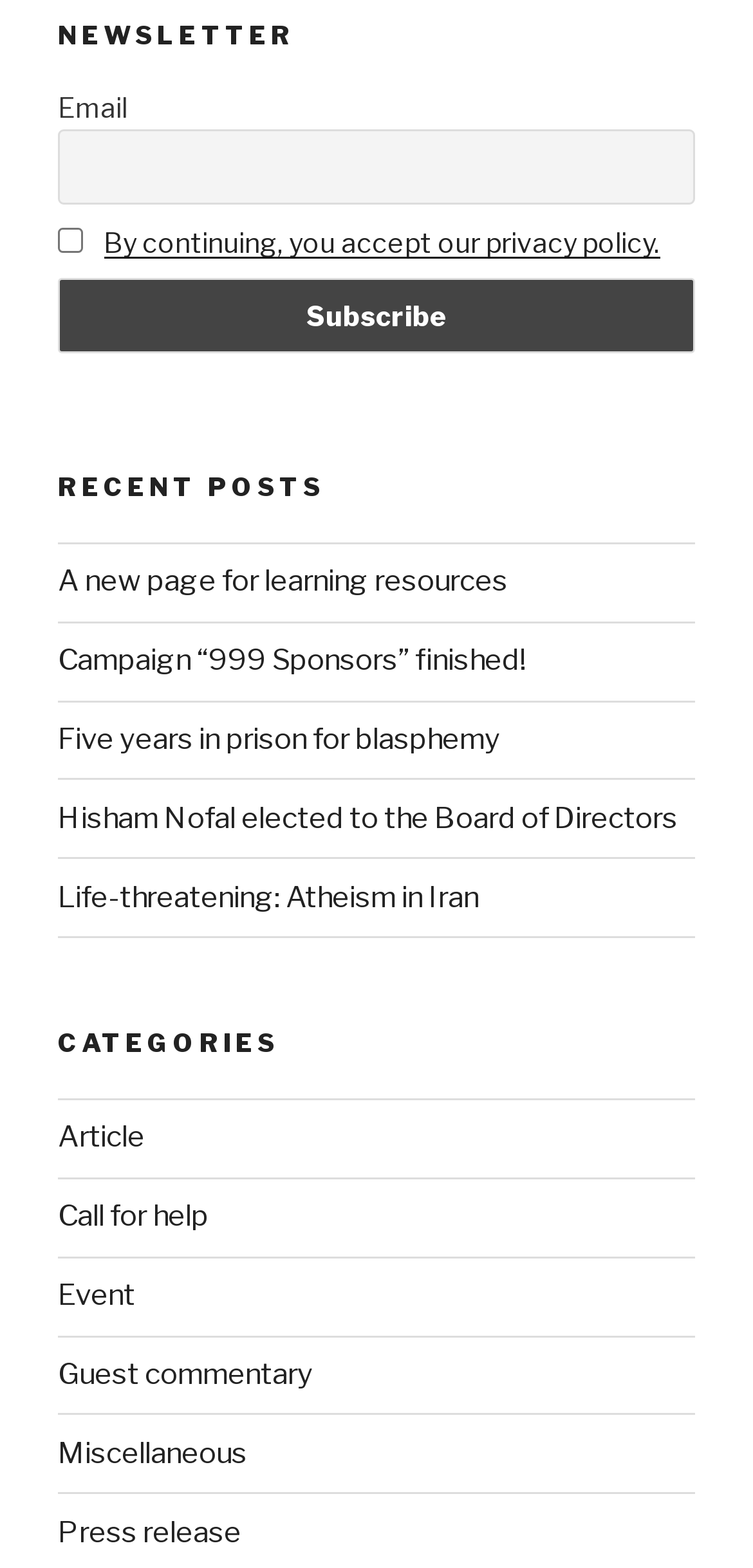Find the bounding box coordinates for the element described here: "Event".

[0.077, 0.815, 0.179, 0.837]